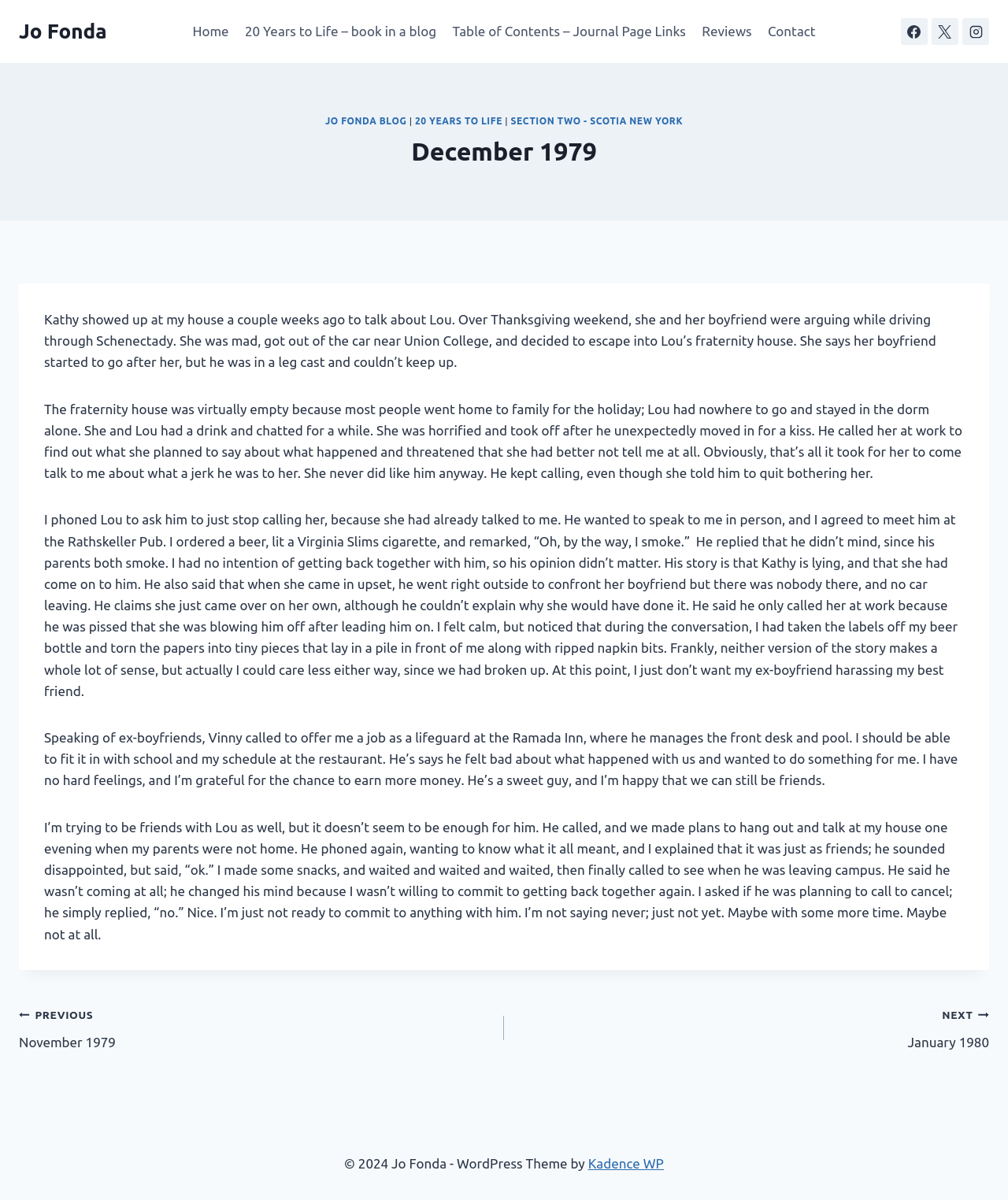What is the name of the fraternity house where Kathy escaped to?
Refer to the image and answer the question using a single word or phrase.

Lou's fraternity house